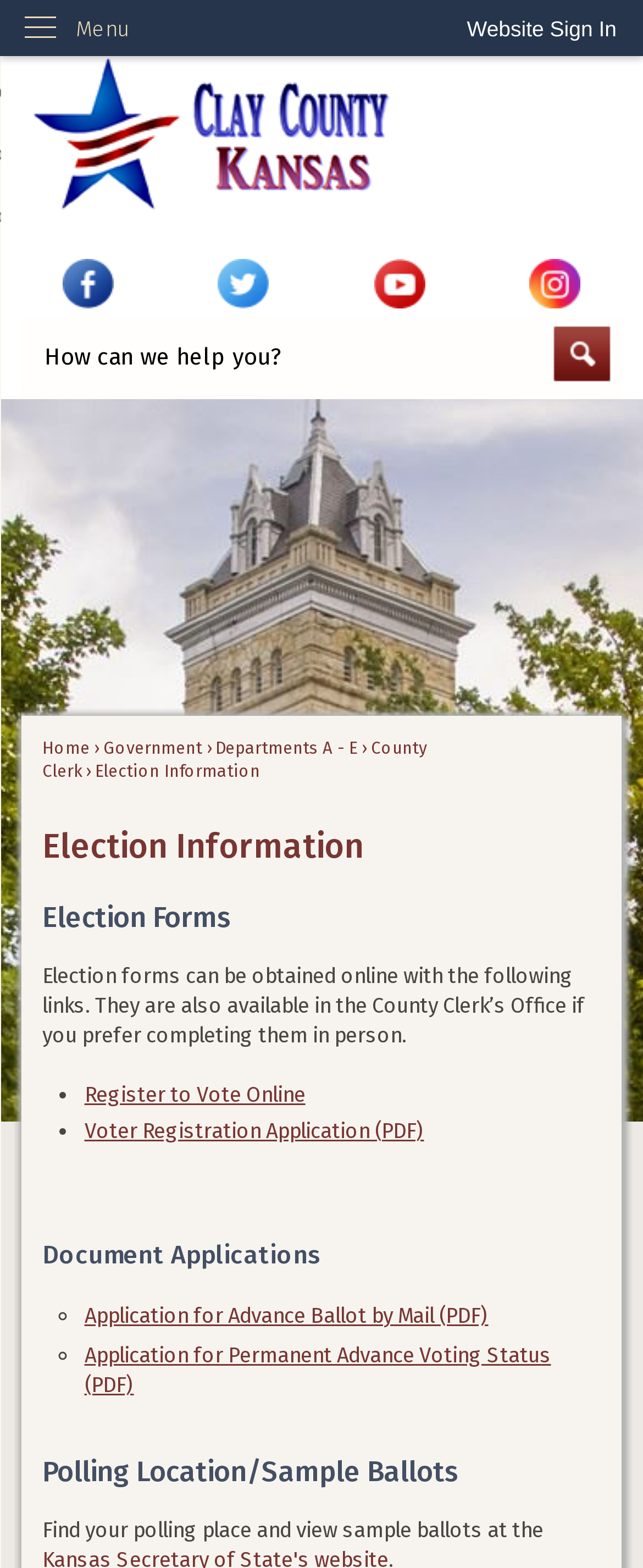How many social media links are available?
Examine the image and give a concise answer in one word or a short phrase.

4